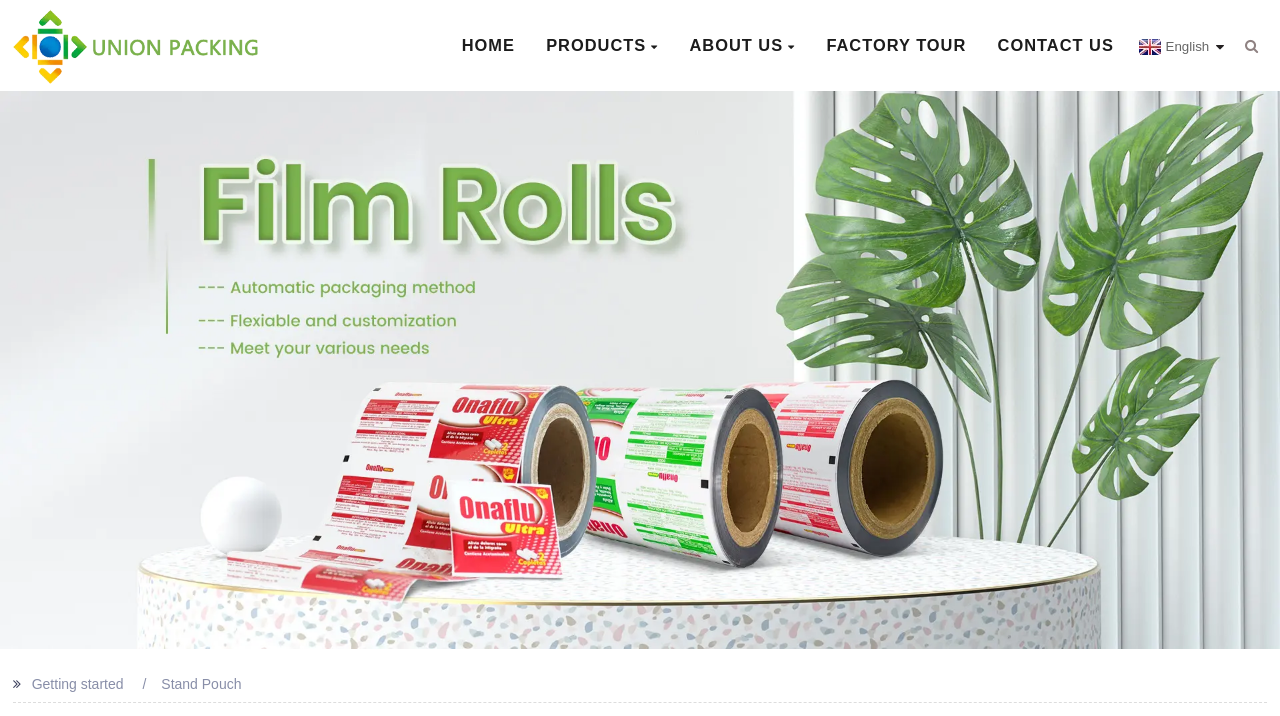What is the purpose of the textbox at the top right corner?
Refer to the screenshot and answer in one word or phrase.

Search